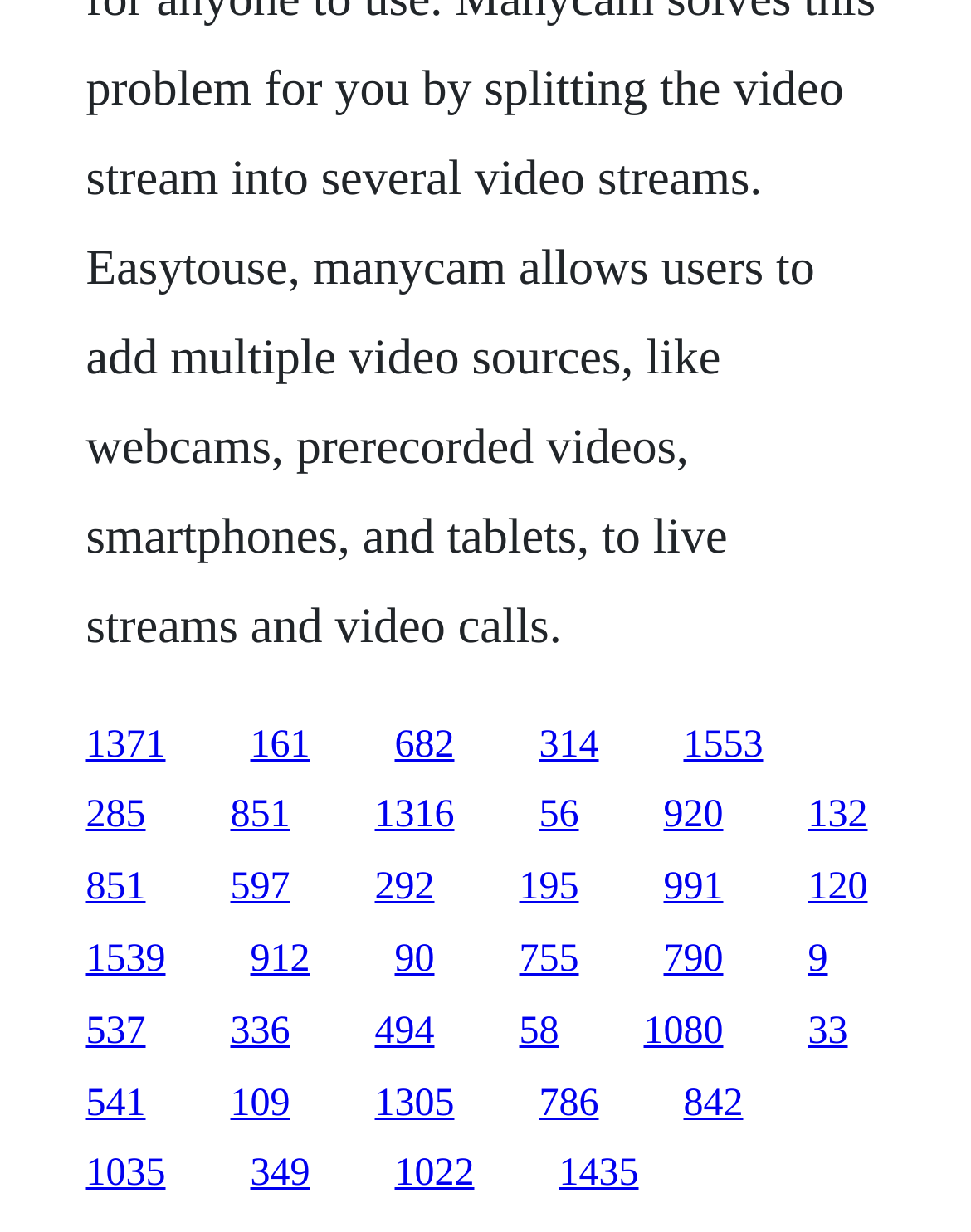Identify and provide the bounding box coordinates of the UI element described: "537". The coordinates should be formatted as [left, top, right, bottom], with each number being a float between 0 and 1.

[0.088, 0.82, 0.15, 0.854]